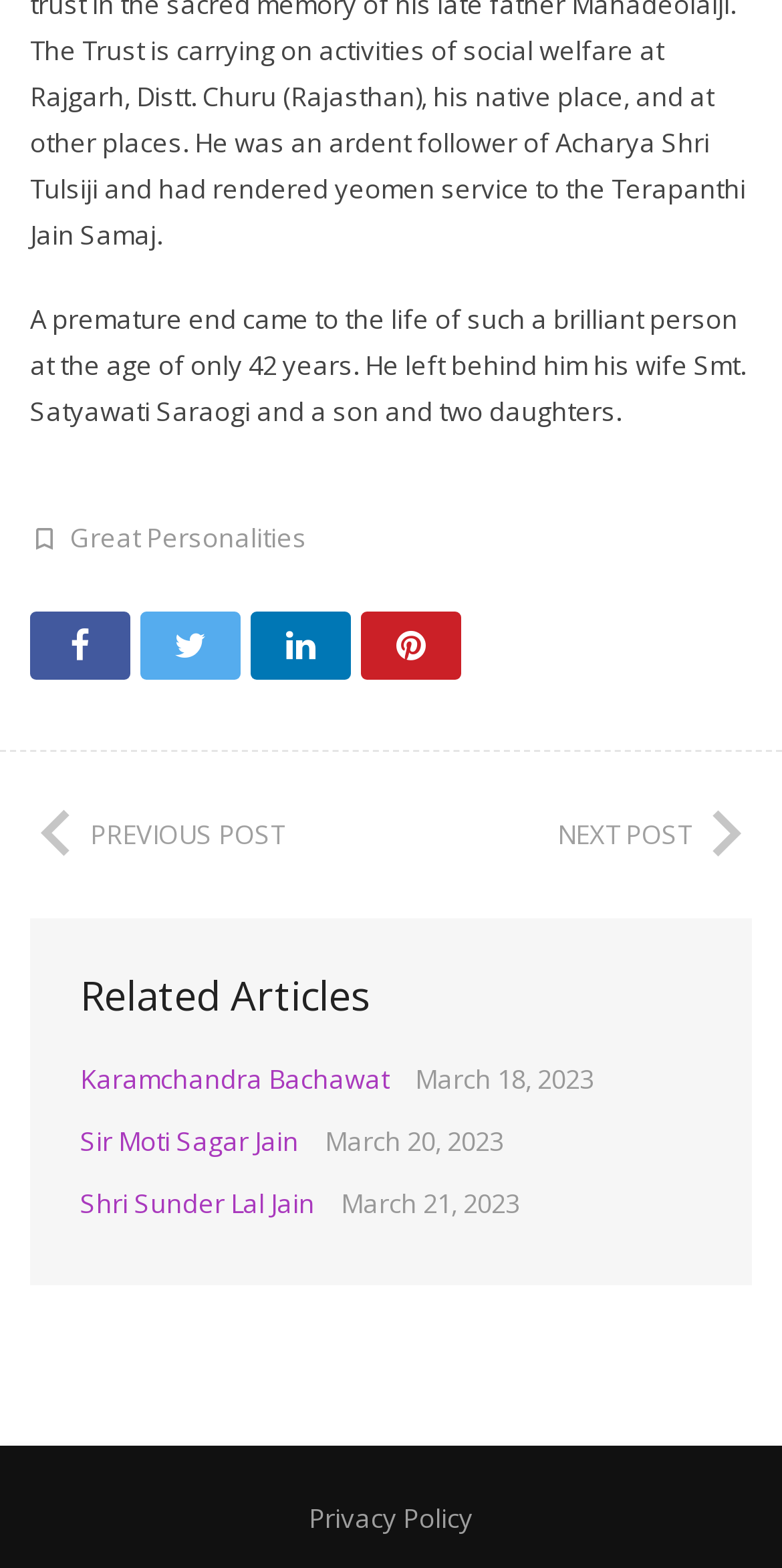How many navigation links are available? Analyze the screenshot and reply with just one word or a short phrase.

4